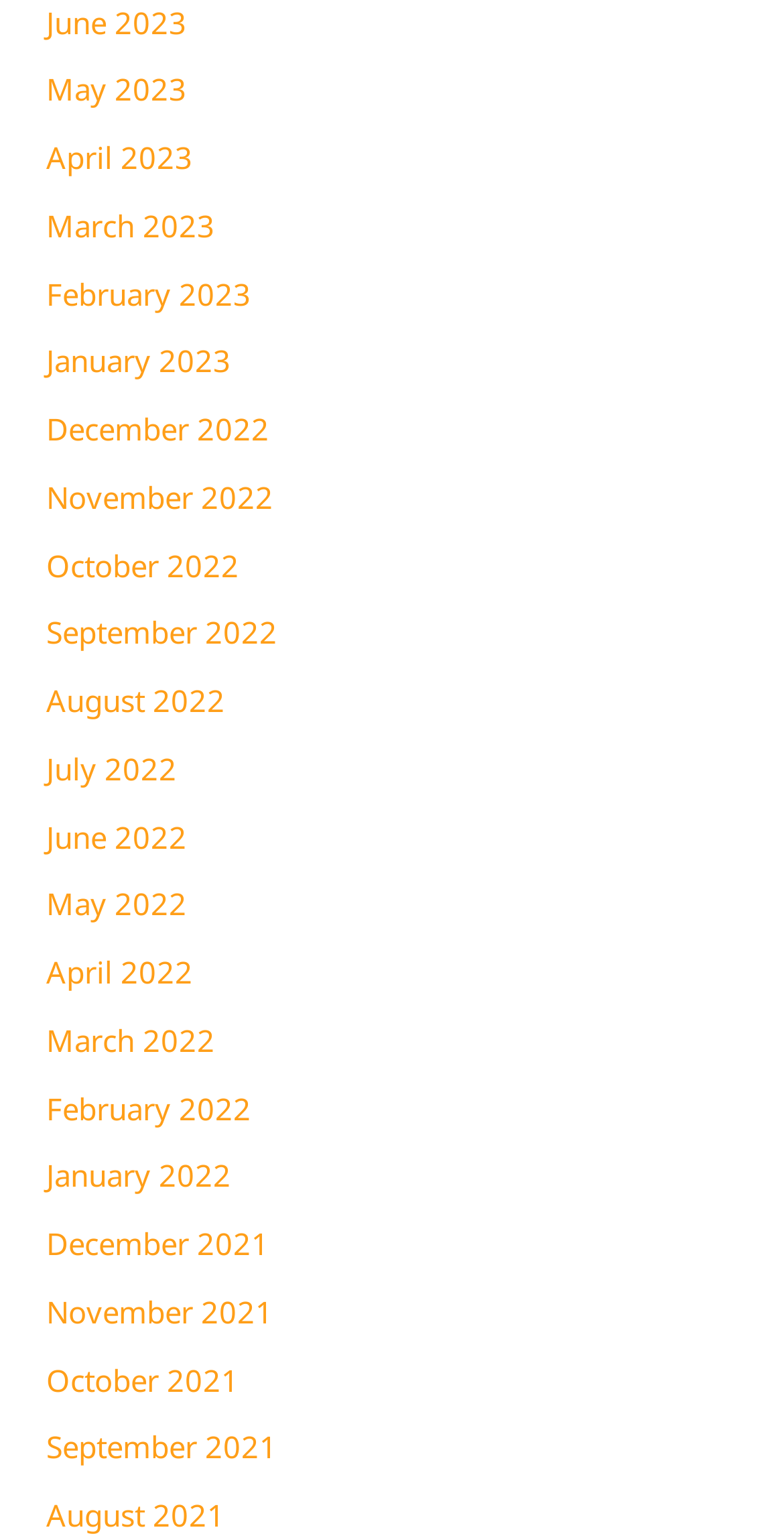Provide a one-word or one-phrase answer to the question:
What is the earliest month listed?

June 2021